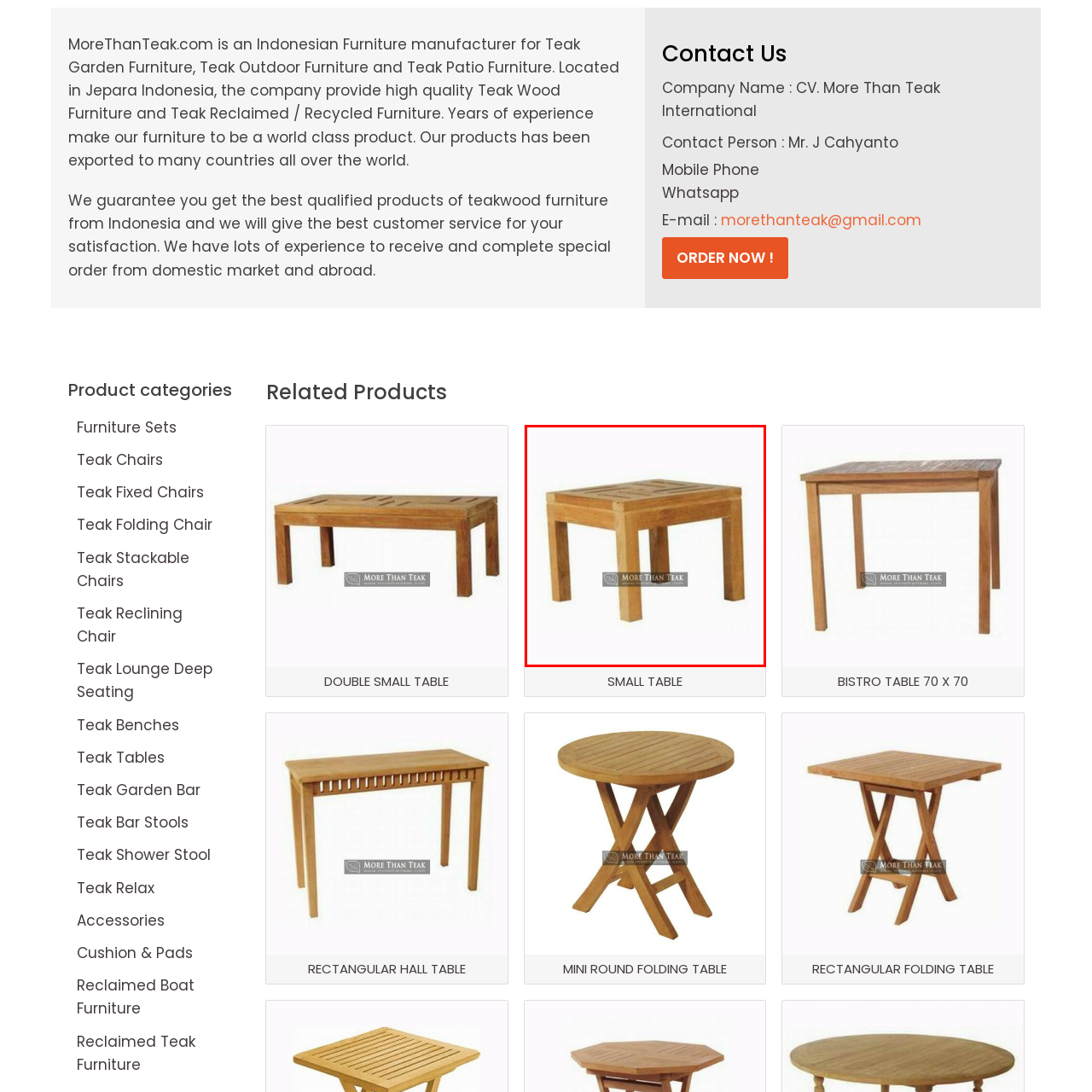Detail the visual elements present in the red-framed section of the image.

This image showcases a beautifully crafted small table, exemplifying the high-quality teak furniture produced by More Than Teak, an Indonesian manufacturer specializing in teak garden and patio furniture. The table features a contemporary design with a sturdy wooden frame, showcasing natural grains and a warm finish typical of teak wood. Its clean lines and solid construction make it an ideal addition to both indoor and outdoor spaces, providing versatility and elegance. This piece is part of their extensive range of teak furniture, recognized for durability and aesthetics, perfect for enhancing any living area or garden setting. The table is part of their product category offerings, which you can explore further through their website.